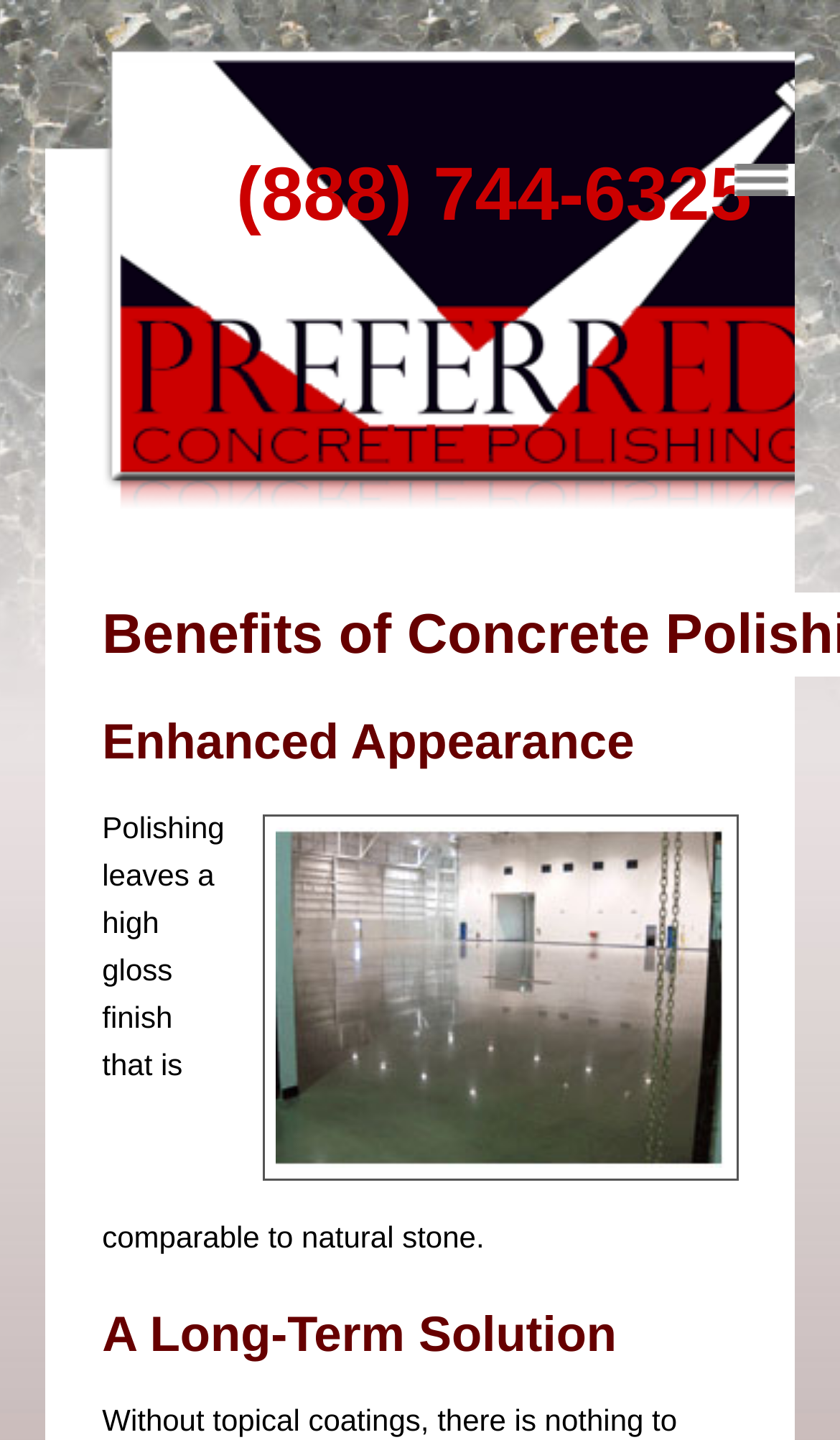Given the element description Navigation, predict the bounding box coordinates for the UI element in the webpage screenshot. The format should be (top-left x, top-left y, bottom-right x, bottom-right y), and the values should be between 0 and 1.

[0.874, 0.113, 0.938, 0.136]